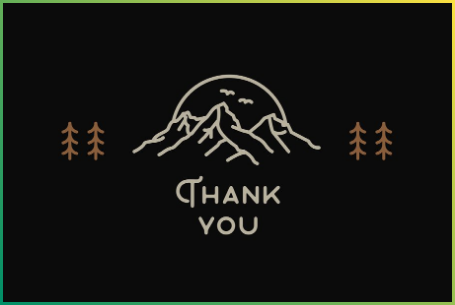What natural elements are depicted in the image?
From the image, respond using a single word or phrase.

Mountains and trees